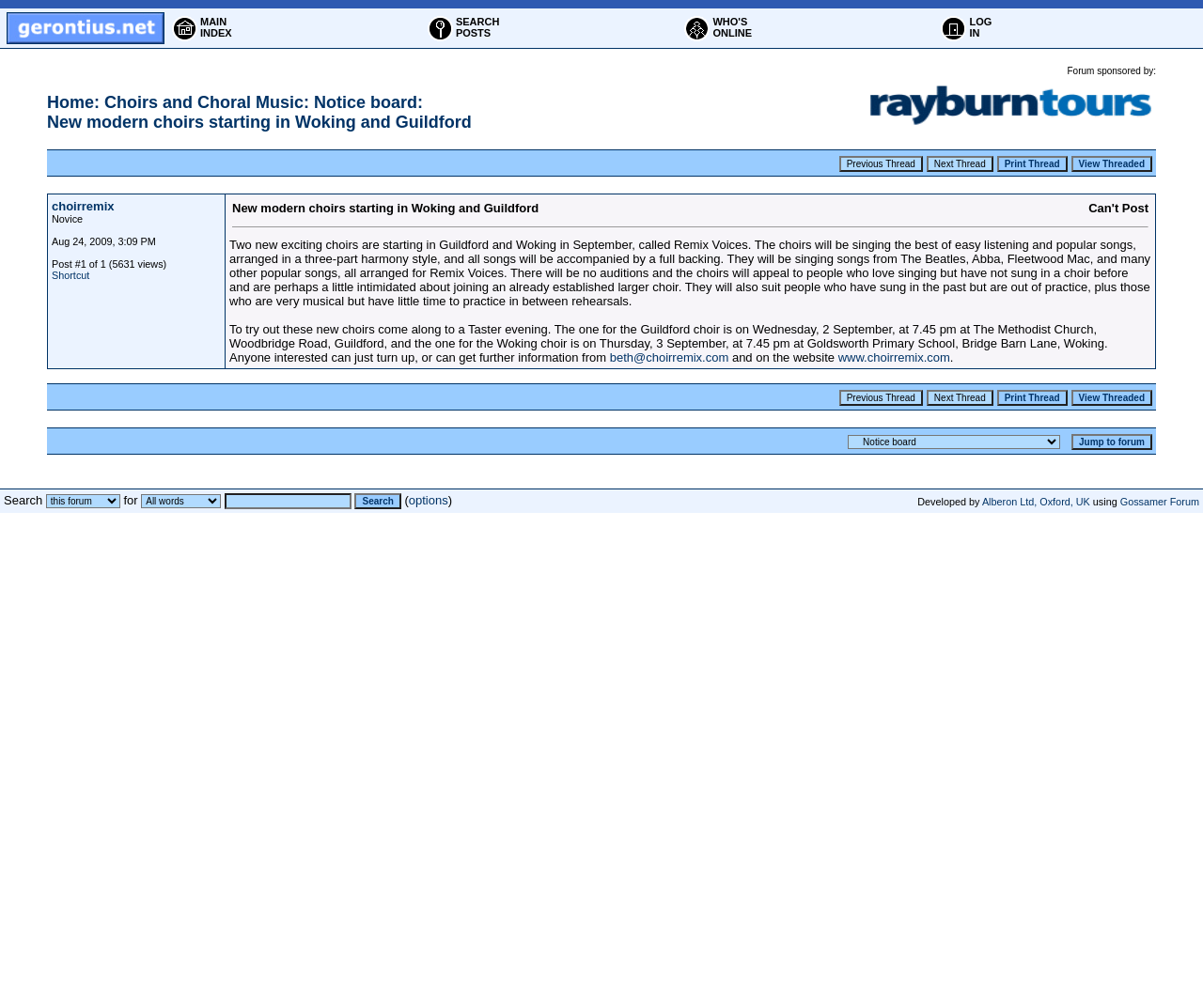What is the email address mentioned in the post? Based on the image, give a response in one word or a short phrase.

beth@choirremix.com